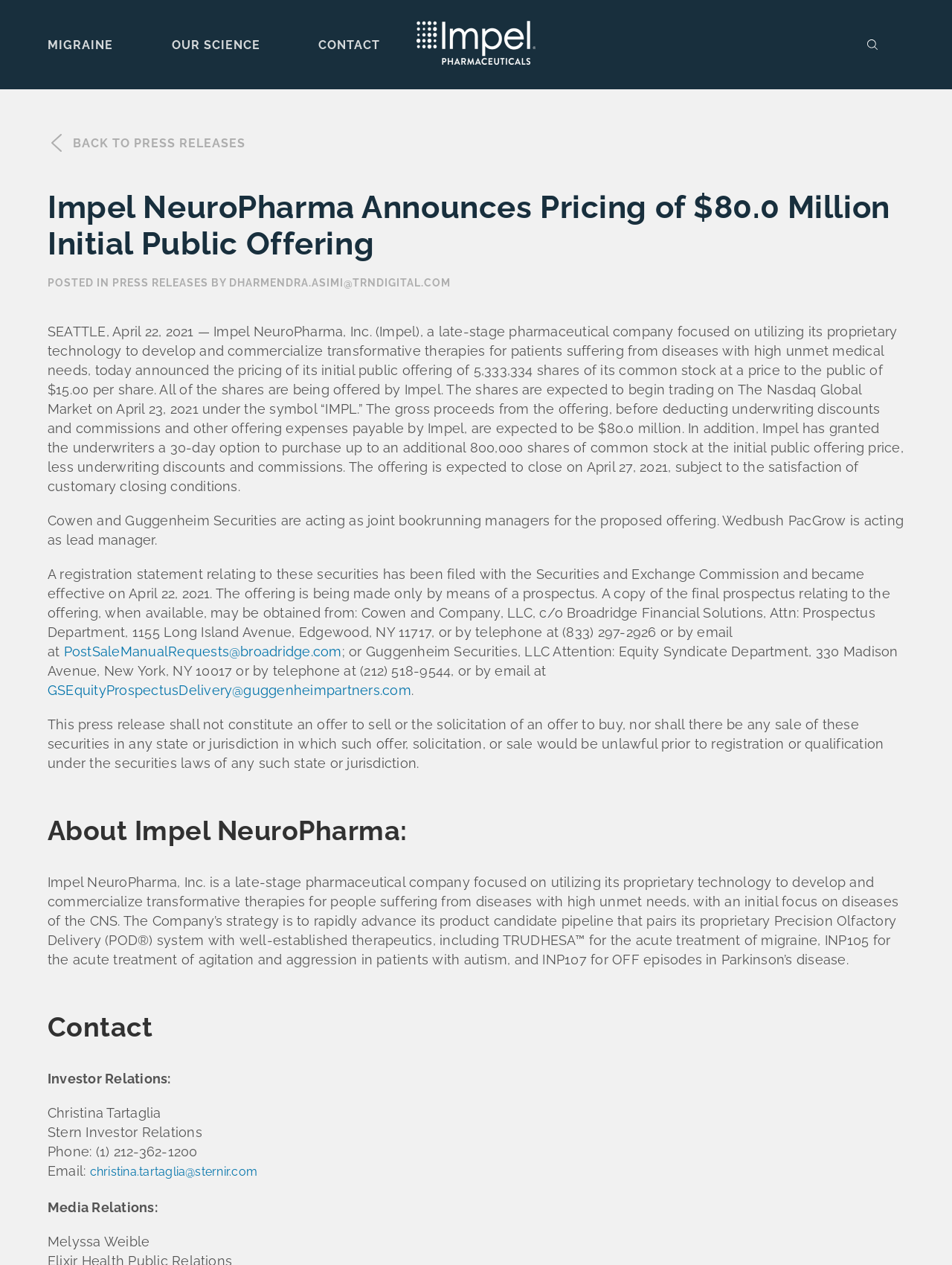Describe the webpage in detail, including text, images, and layout.

The webpage appears to be a press release from Impel NeuroPharma, a late-stage pharmaceutical company. At the top of the page, there are four links: "MIGRAINE", "OUR SCIENCE", "CONTACT", and an empty link. To the right of these links, there is a magnifying glass icon, which is a button that likely opens a search function.

Below the links, there is a heading that reads "Impel NeuroPharma Announces Pricing of $80.0 Million Initial Public Offering". This is followed by a subheading that indicates the post was made by "DHARMENDRA.ASIMI@TRNDIGITAL.COM" in the "PRESS RELEASES" category.

The main content of the page is a lengthy paragraph that discusses the company's initial public offering, including the pricing and expected trading date of its common stock. This is followed by several shorter paragraphs that provide additional information about the offering, including the underwriters and the registration statement filed with the Securities and Exchange Commission.

To the right of the main content, there is a section with a heading that reads "About Impel NeuroPharma:". This section provides a brief overview of the company's focus and strategy.

Below this section, there is a "Contact" heading, followed by information about the company's investor relations and media relations contacts, including names, phone numbers, and email addresses.

Overall, the webpage appears to be a formal press release from Impel NeuroPharma, providing information about the company's initial public offering and its business focus.